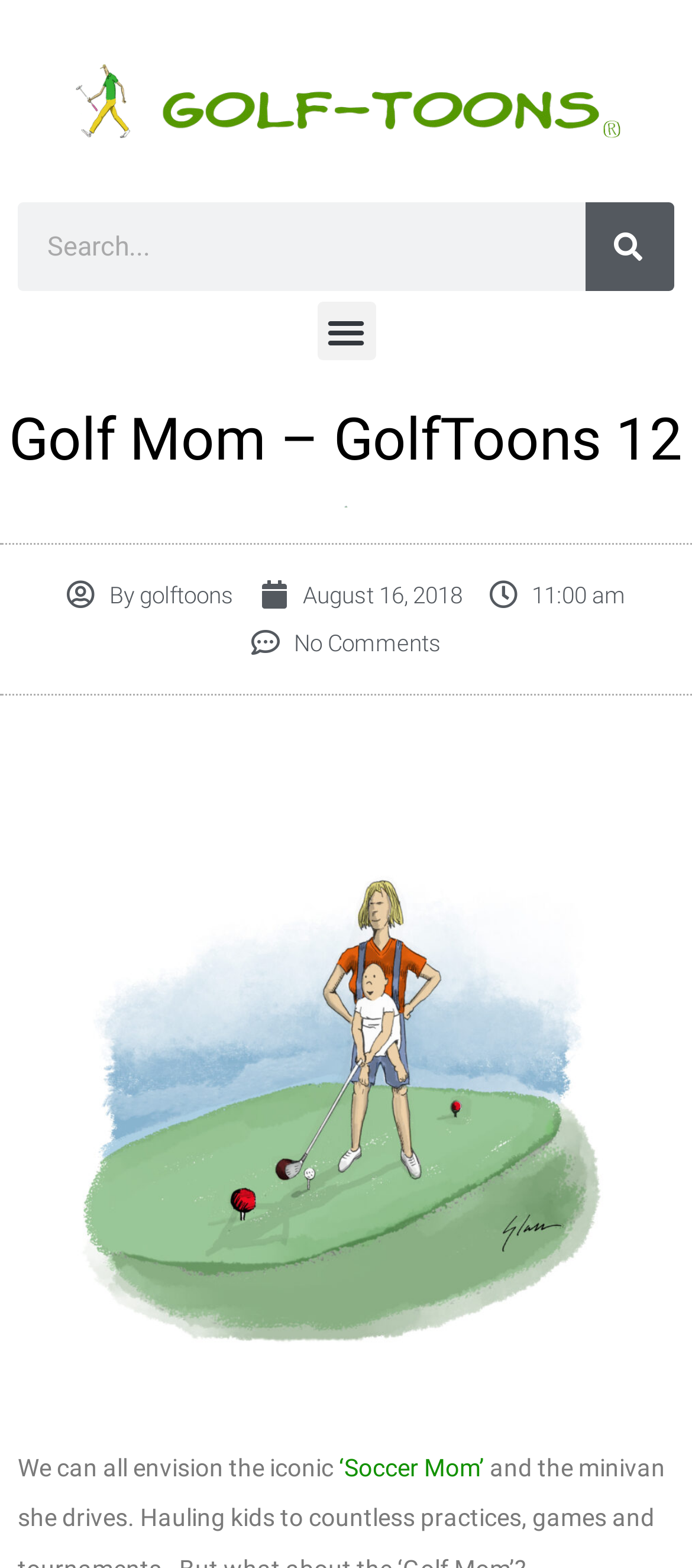Identify the bounding box coordinates for the element you need to click to achieve the following task: "Toggle the menu". The coordinates must be four float values ranging from 0 to 1, formatted as [left, top, right, bottom].

[0.458, 0.193, 0.542, 0.23]